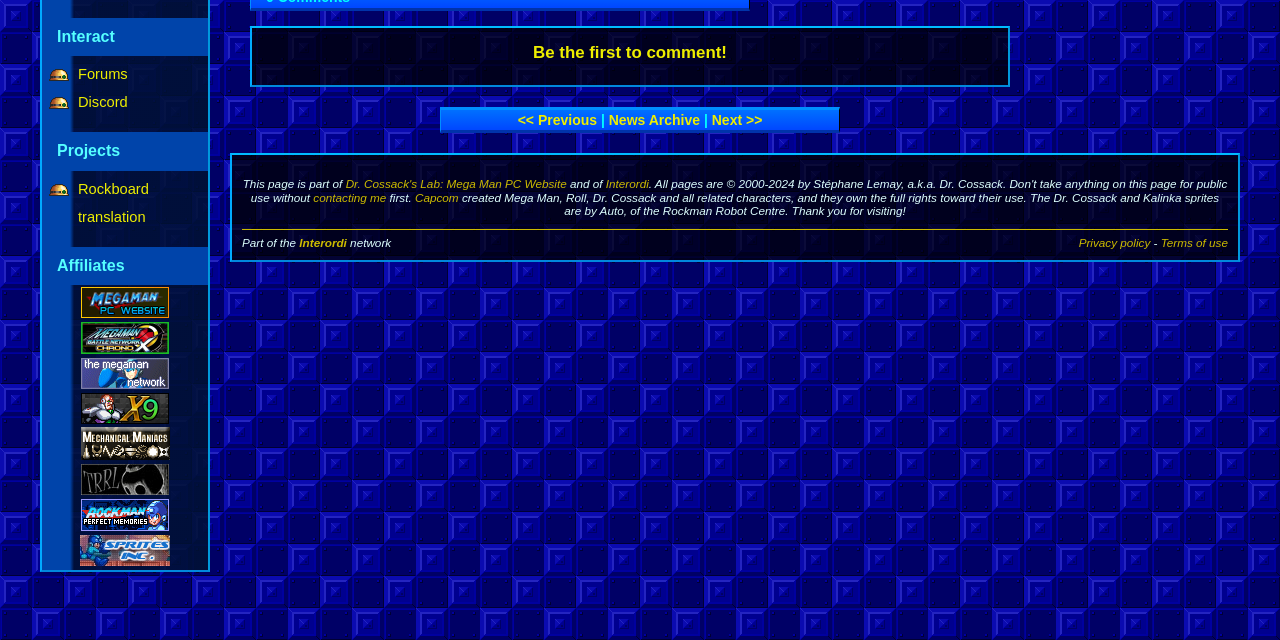Provide the bounding box coordinates for the UI element that is described as: "alt="MMPC Website"".

[0.063, 0.477, 0.132, 0.502]